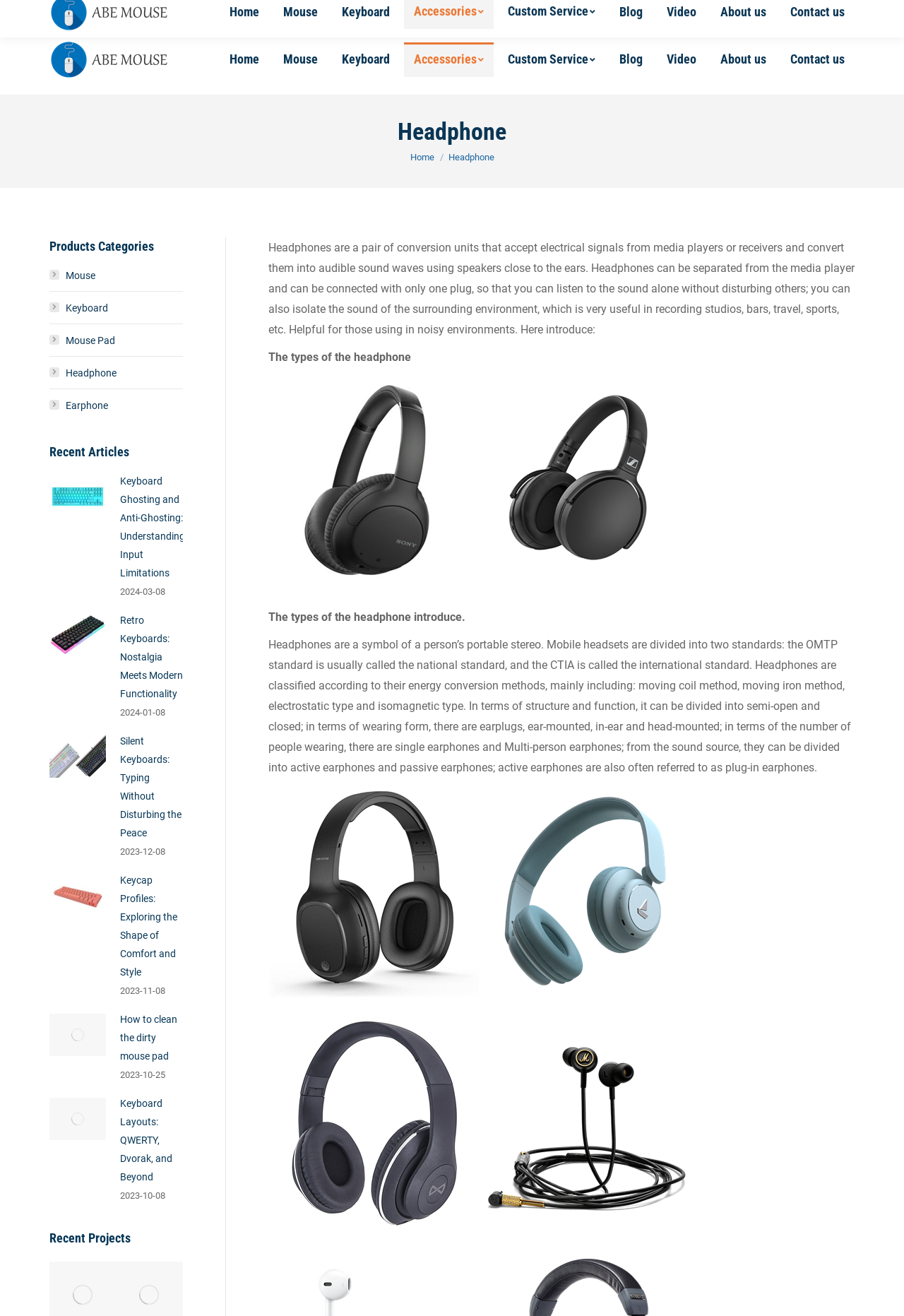Locate the bounding box coordinates of the clickable area to execute the instruction: "Read about headphones". Provide the coordinates as four float numbers between 0 and 1, represented as [left, top, right, bottom].

[0.297, 0.183, 0.945, 0.256]